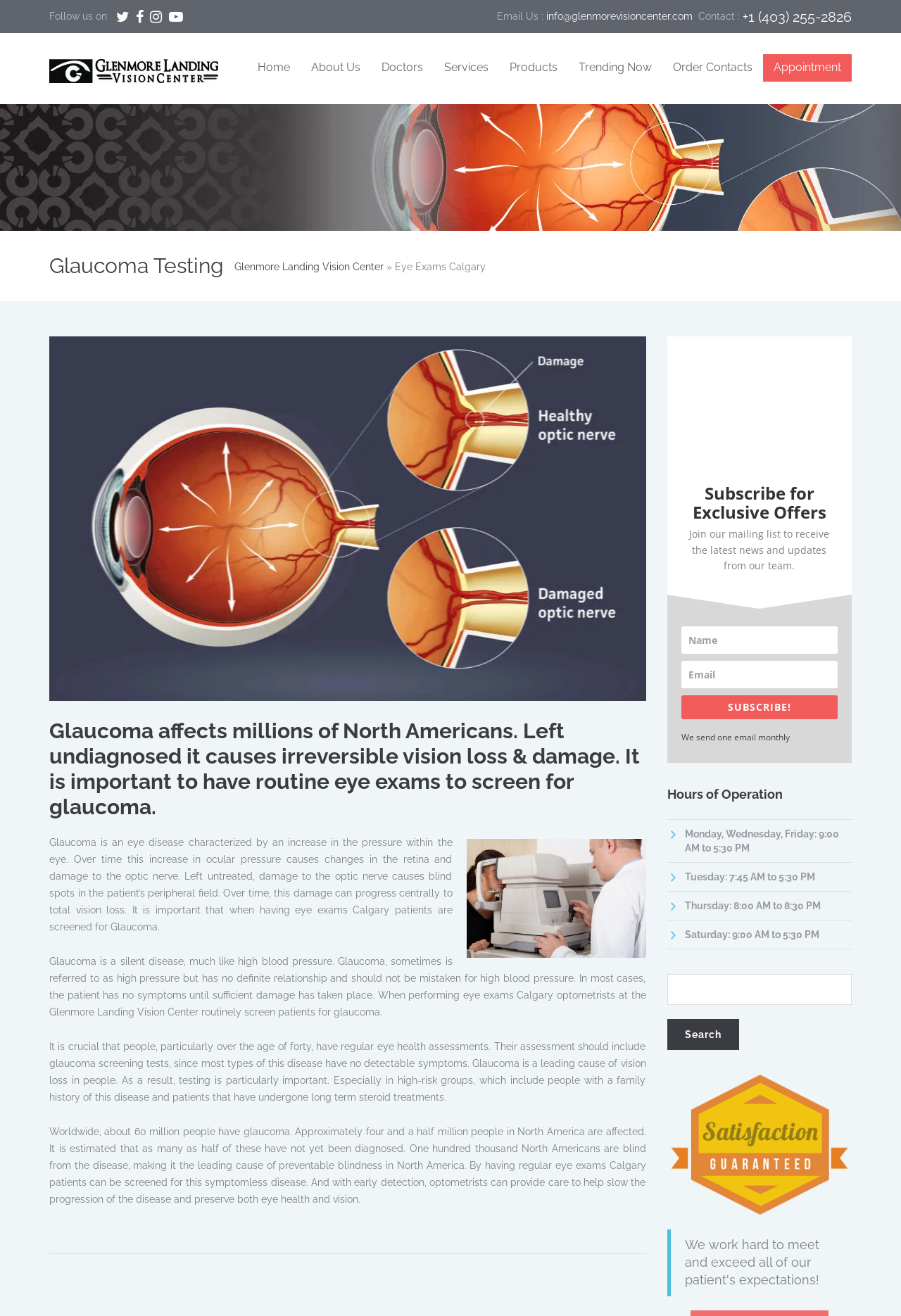Determine the bounding box coordinates for the element that should be clicked to follow this instruction: "Visit the 'About' page". The coordinates should be given as four float numbers between 0 and 1, in the format [left, top, right, bottom].

None